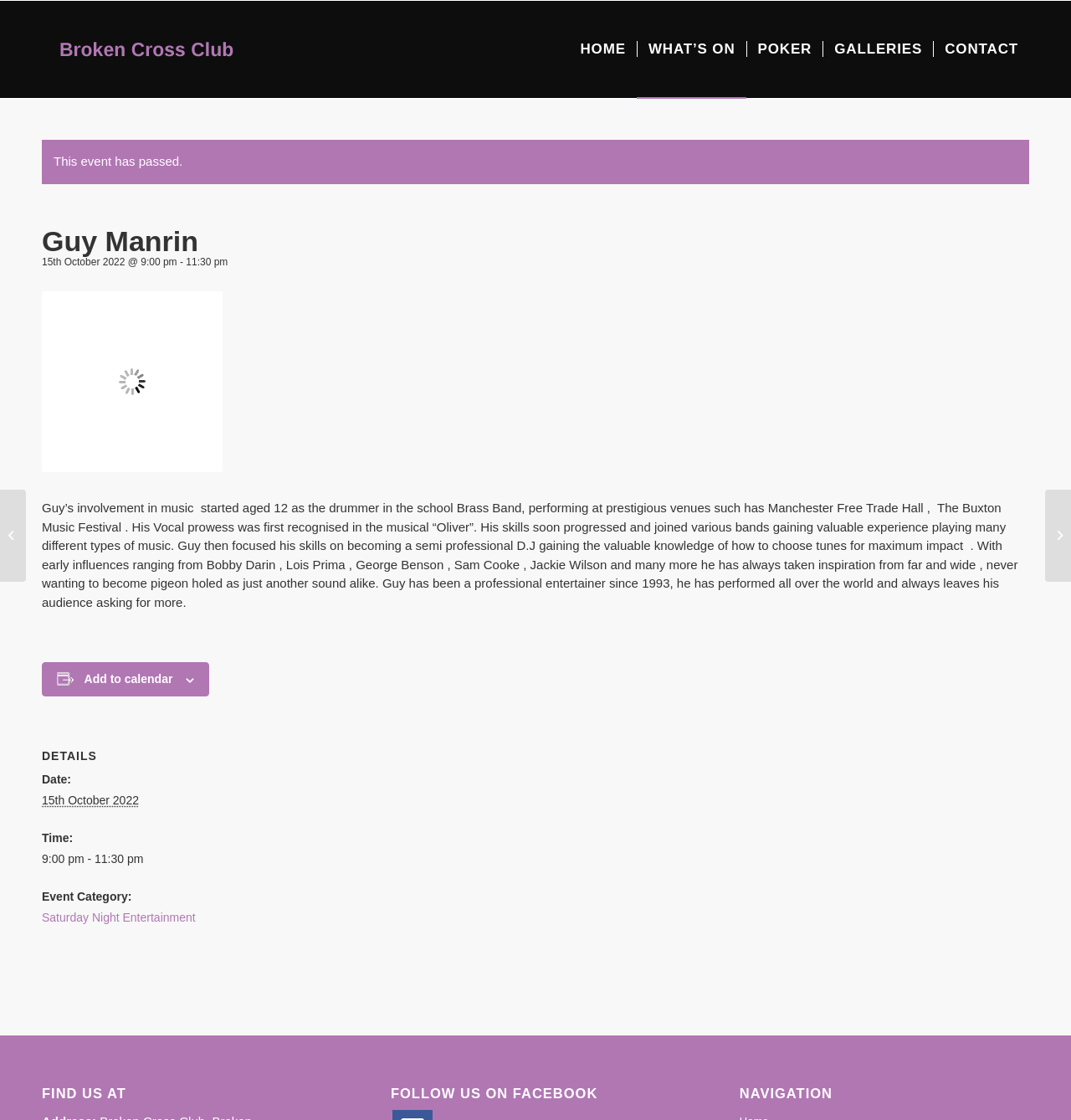Please identify the coordinates of the bounding box that should be clicked to fulfill this instruction: "Click the CONTACT menu item".

[0.871, 0.001, 0.961, 0.087]